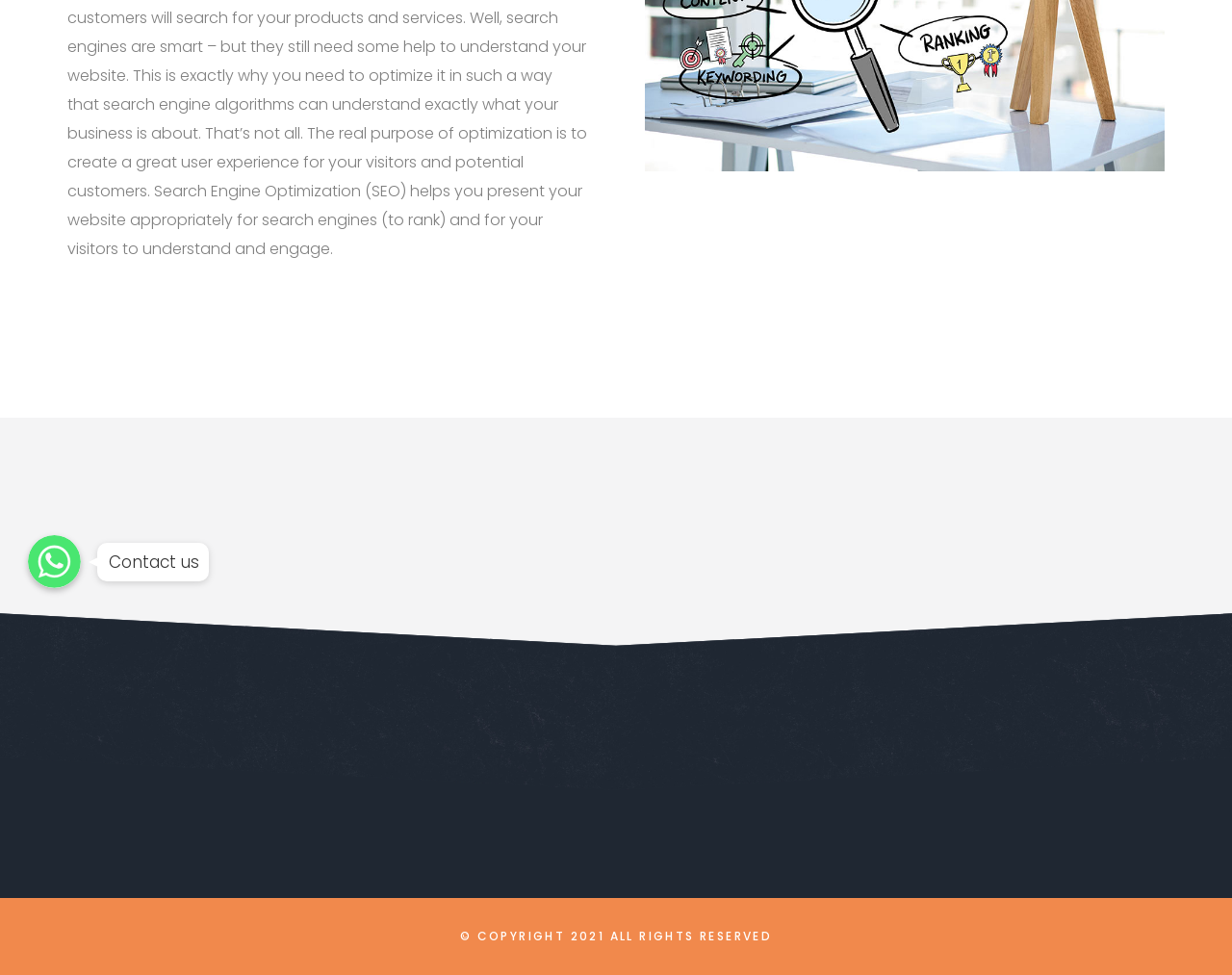Show the bounding box coordinates for the HTML element described as: "WhatsApp".

[0.023, 0.549, 0.066, 0.603]